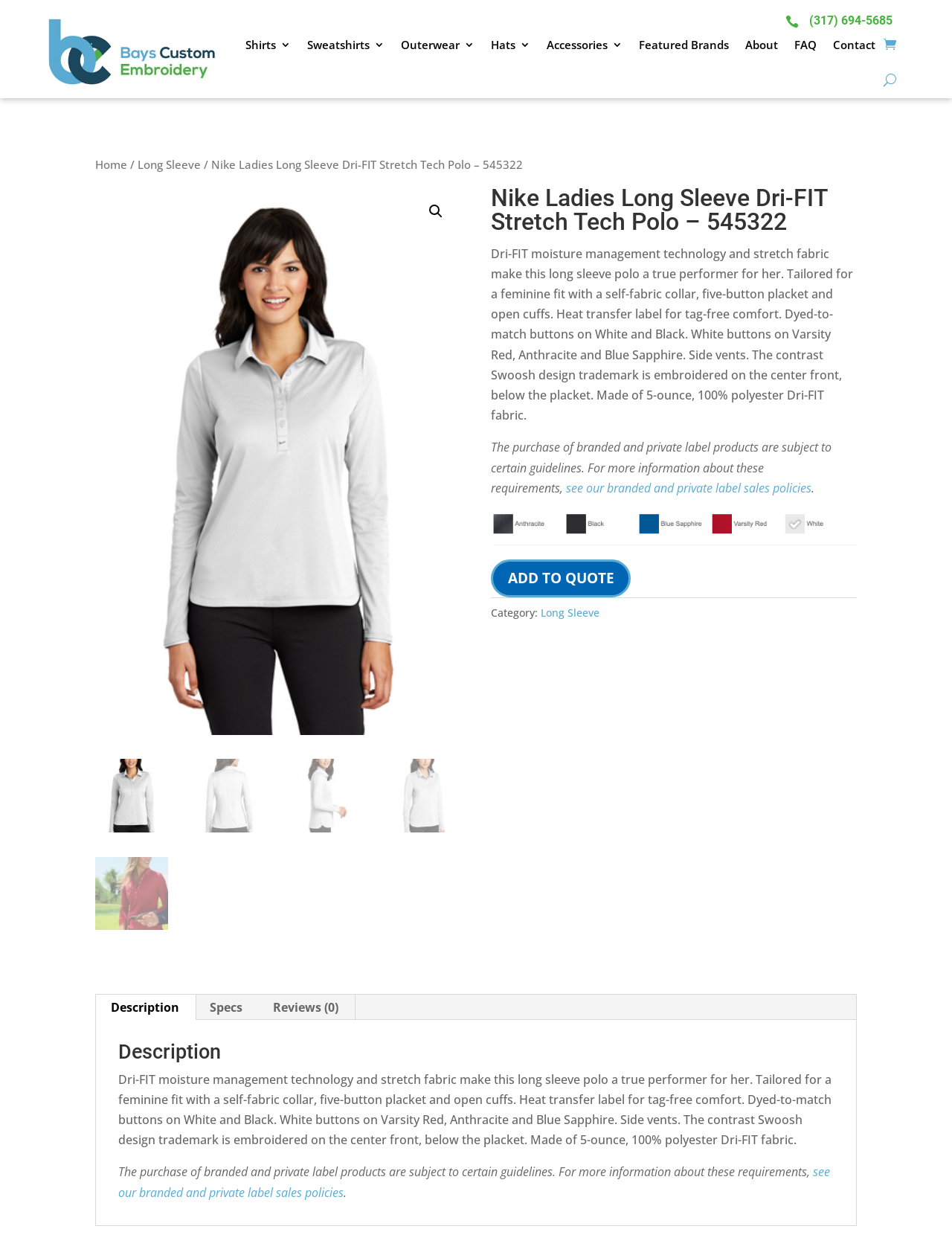Give a detailed account of the webpage's layout and content.

This webpage is about a Nike Ladies Long Sleeve Dri-FIT Stretch Tech Polo, product number 545322. At the top, there is a navigation bar with links to "Home", "Long Sleeve", and the product name. Below this, there are two rows of links and buttons. The first row has links to "Shirts", "Sweatshirts", "Outerwear", "Hats", and "Accessories", as well as a link to "Featured Brands" and a few icons. The second row has links to "About", "FAQ", and "Contact", as well as a button with a "U" icon.

On the left side of the page, there is a breadcrumb navigation with links to "Home" and "Long Sleeve". Below this, there are two large images, one on top of the other, which appear to be product images. To the right of these images, there is a section with a heading that displays the product name and a description of the product, including its features and materials.

Below this section, there are five small images, which may be product thumbnails or color options. Further down, there is a section with a heading that says "Category:" and a link to "Long Sleeve". Next to this, there is a button that says "ADD TO QUOTE".

At the bottom of the page, there is a tab list with three tabs: "Description", "Specs", and "Reviews (0)". The "Description" tab is currently selected and displays a detailed product description, including information about the product's features, materials, and guidelines for purchasing branded and private label products.